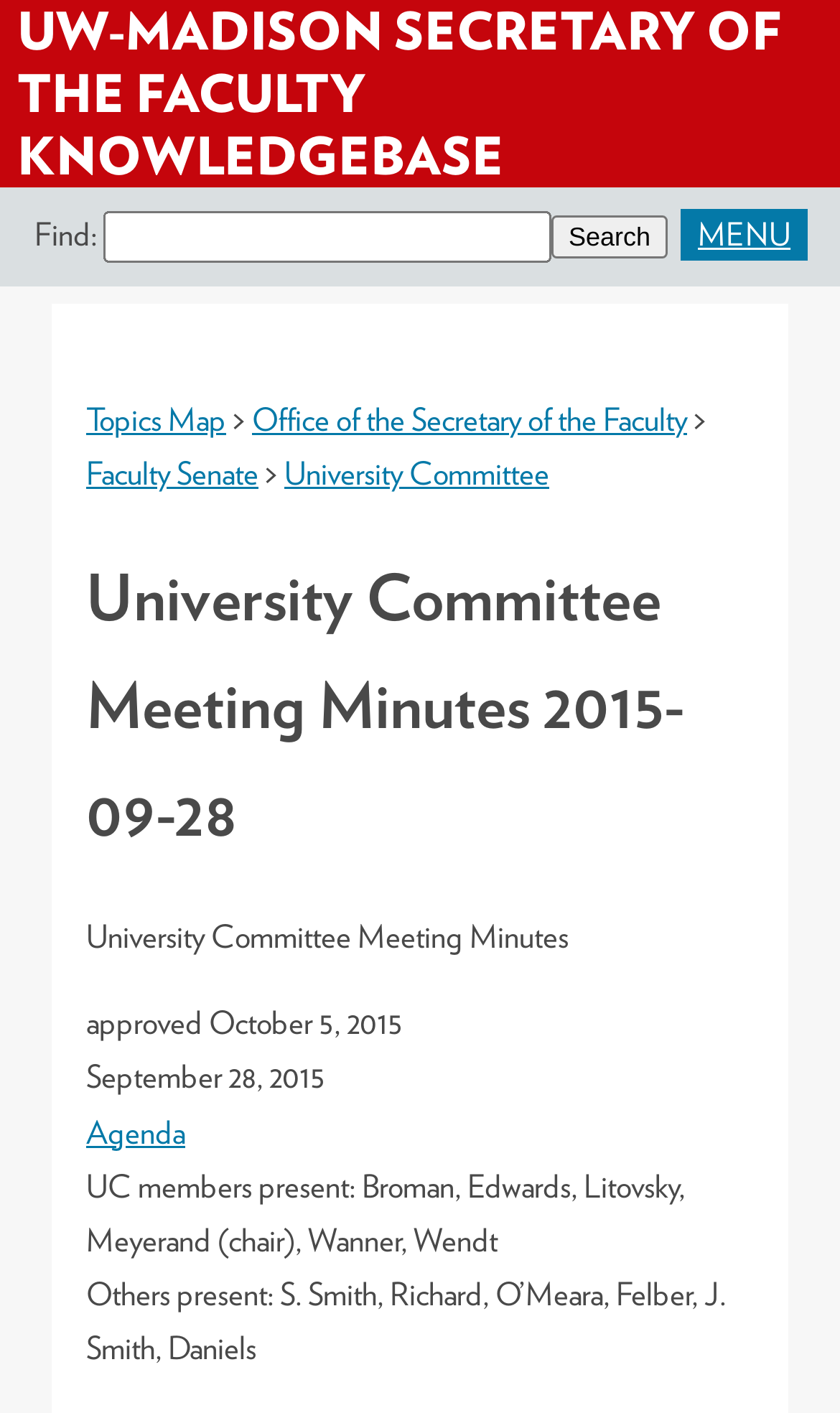Please specify the bounding box coordinates of the clickable region necessary for completing the following instruction: "View University Committee Meeting Minutes". The coordinates must consist of four float numbers between 0 and 1, i.e., [left, top, right, bottom].

[0.103, 0.385, 0.897, 0.615]